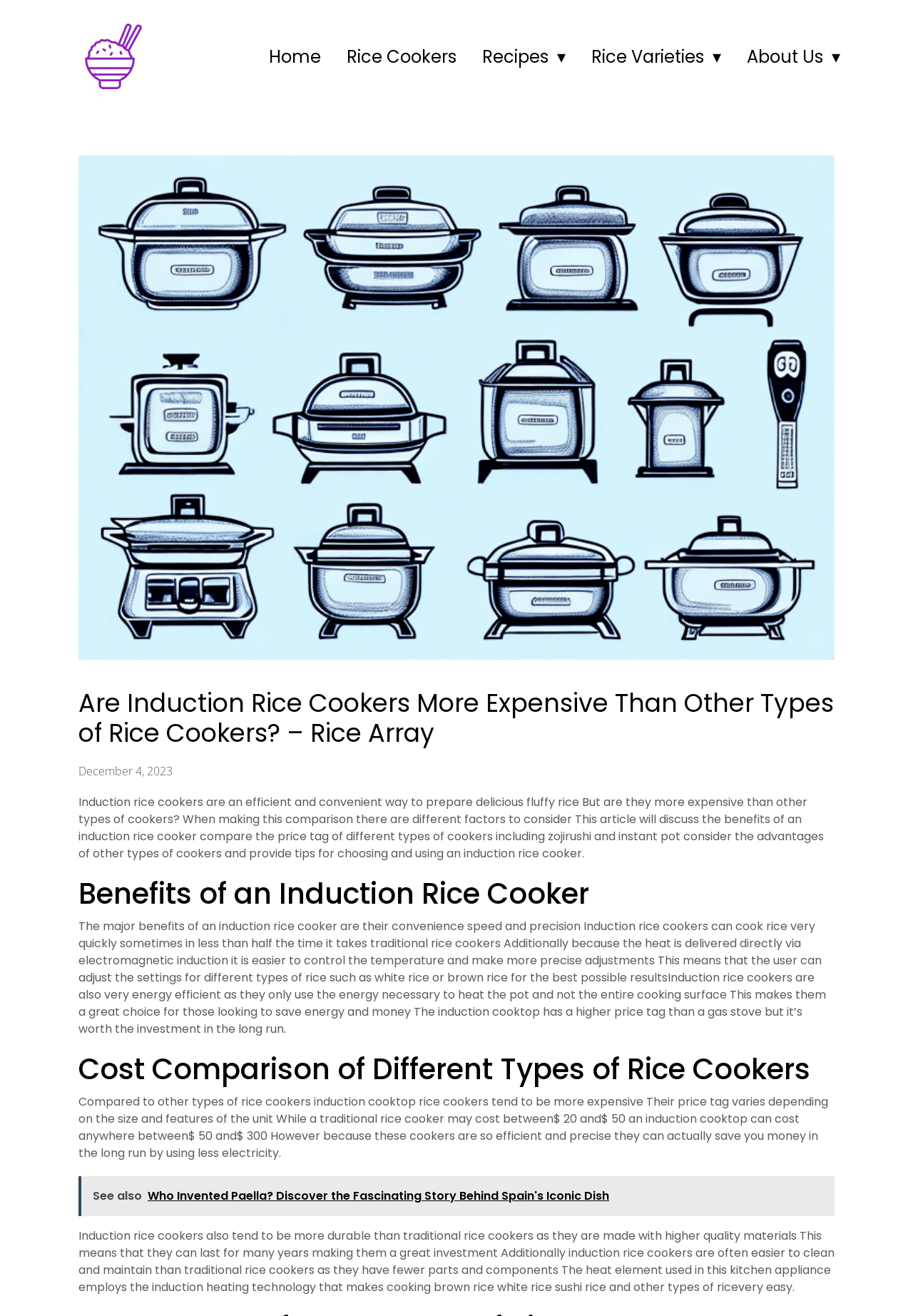What is the advantage of induction rice cookers in terms of durability?
Answer the question with a thorough and detailed explanation.

The webpage mentions that induction rice cookers tend to be more durable than traditional rice cookers as they are made with higher quality materials, which means they can last for many years, making them a great investment.